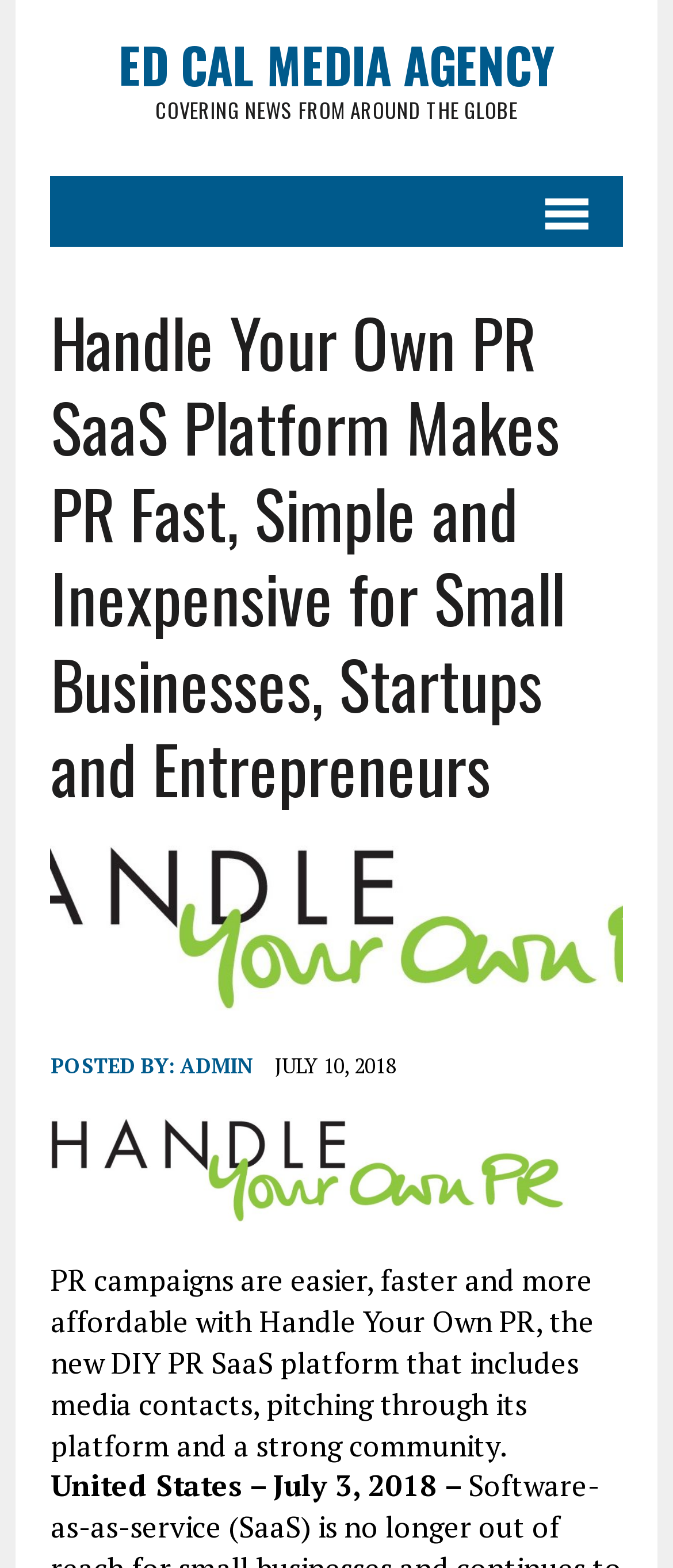When was the article posted?
Refer to the image and provide a thorough answer to the question.

The date of the article can be found in the static text that says 'JULY 10, 2018' which indicates that the article was posted on July 10, 2018.